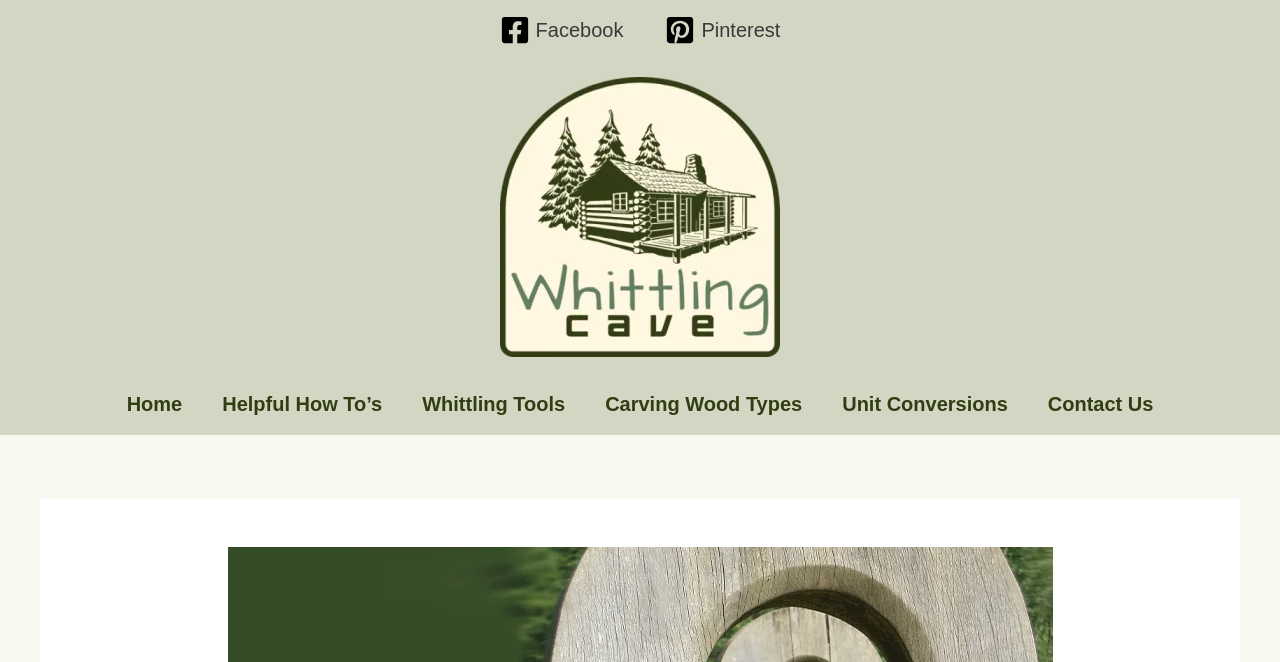Please locate the bounding box coordinates of the region I need to click to follow this instruction: "contact us".

[0.803, 0.565, 0.917, 0.656]